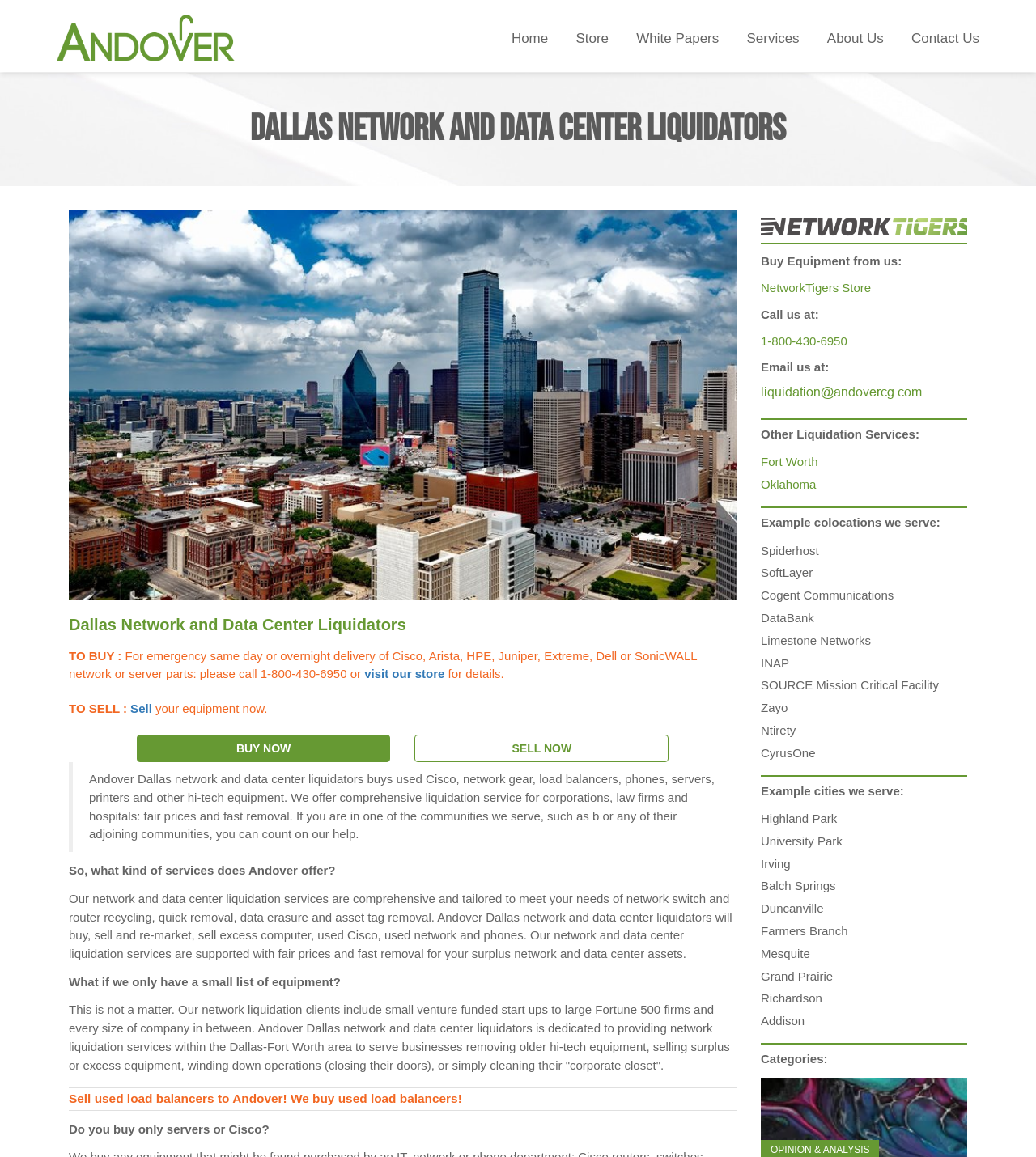Use a single word or phrase to answer the question:
What is the purpose of Andover's liquidation services?

Fair prices and fast removal